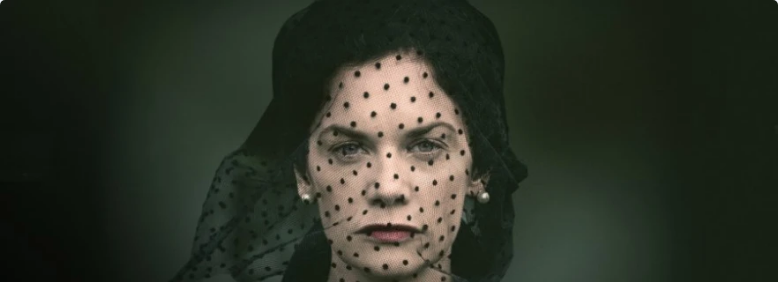Describe all the elements in the image extensively.

The image depicts a serious-looking woman dressed in mourning attire. She is wearing a black veil adorned with small, dark polka dots that partially obscures her face, enhancing the somber mood of the portrait. The woman's expression is intense, with her piercing eyes and slightly pursed lips conveying a sense of resolve and sorrow. Her elegant pearl earrings add a touch of sophistication to her appearance. The background is muted and dark, which contrasts sharply with her pale skin and the delicate intricacies of the veil, creating an atmospheric and haunting effect. This image captures the essence of her character, Alison, from the series "Mrs Wilson," reflecting the themes of grief and resilience portrayed in the storyline.